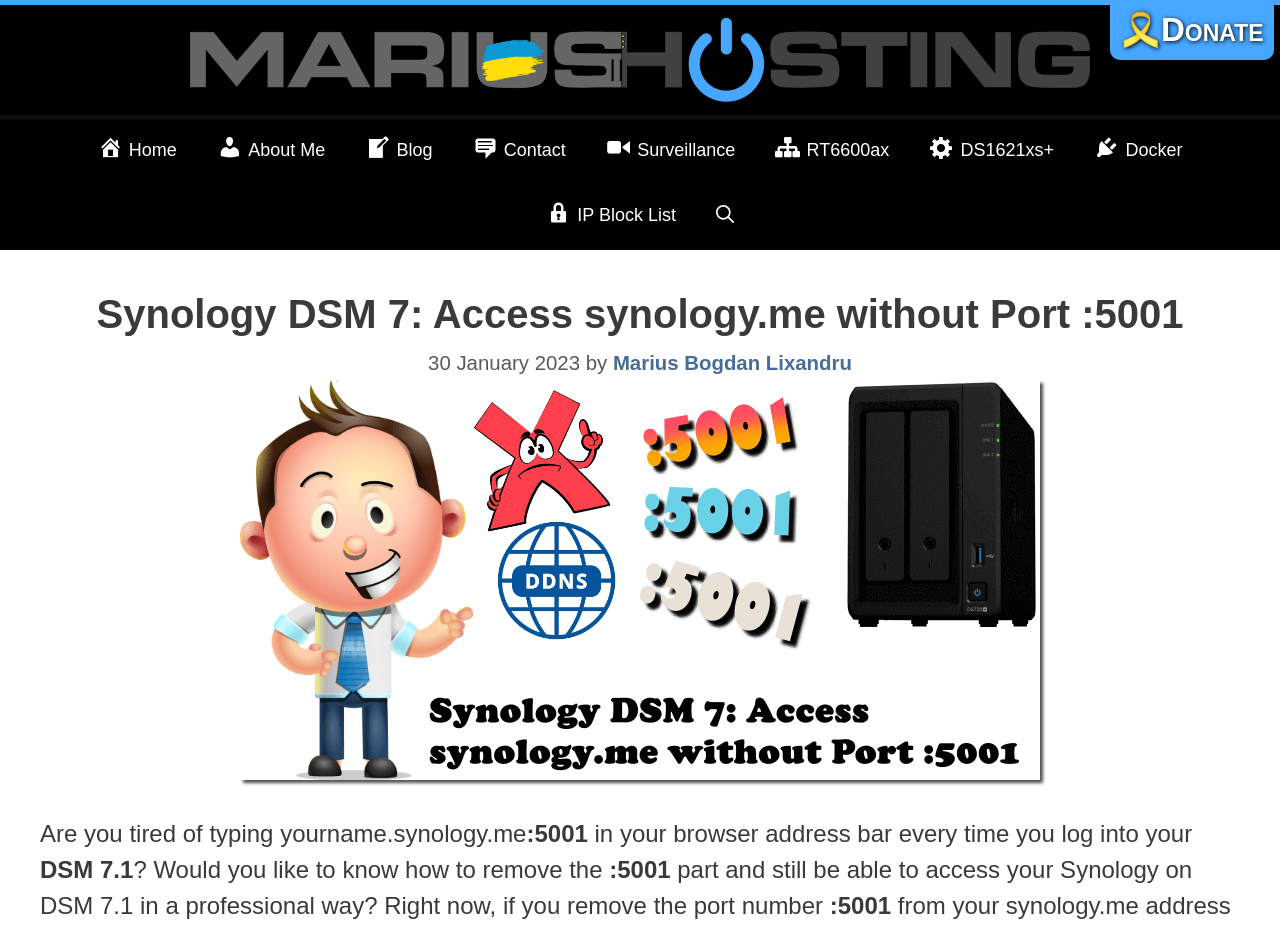Locate the bounding box coordinates of the region to be clicked to comply with the following instruction: "Click on the 'Surveillance' link". The coordinates must be four float numbers between 0 and 1, in the form [left, top, right, bottom].

[0.458, 0.13, 0.59, 0.2]